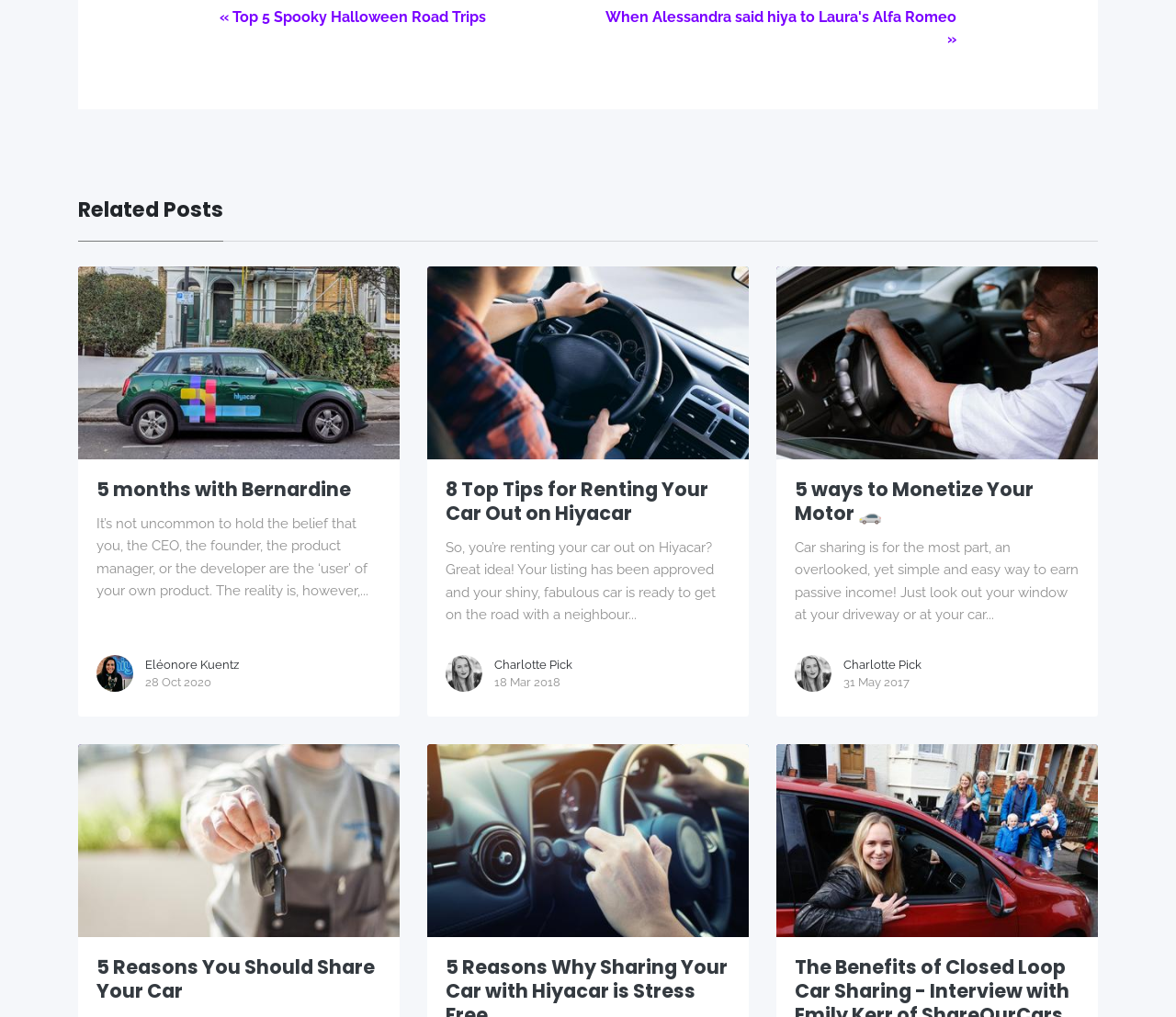Identify the bounding box coordinates of the section to be clicked to complete the task described by the following instruction: "Read '5 months with Bernardine'". The coordinates should be four float numbers between 0 and 1, formatted as [left, top, right, bottom].

[0.066, 0.262, 0.34, 0.452]